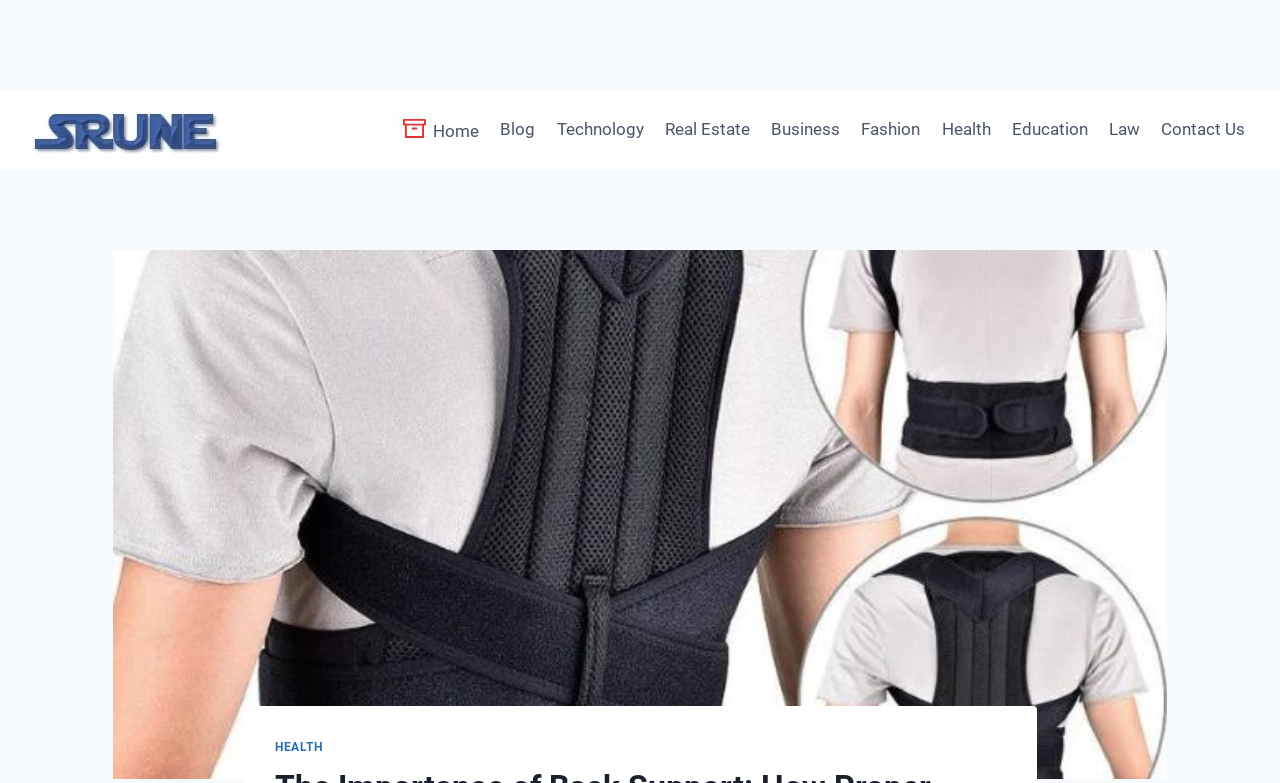Please determine the bounding box coordinates of the area that needs to be clicked to complete this task: 'view the Back Support image'. The coordinates must be four float numbers between 0 and 1, formatted as [left, top, right, bottom].

[0.088, 0.319, 0.912, 0.995]